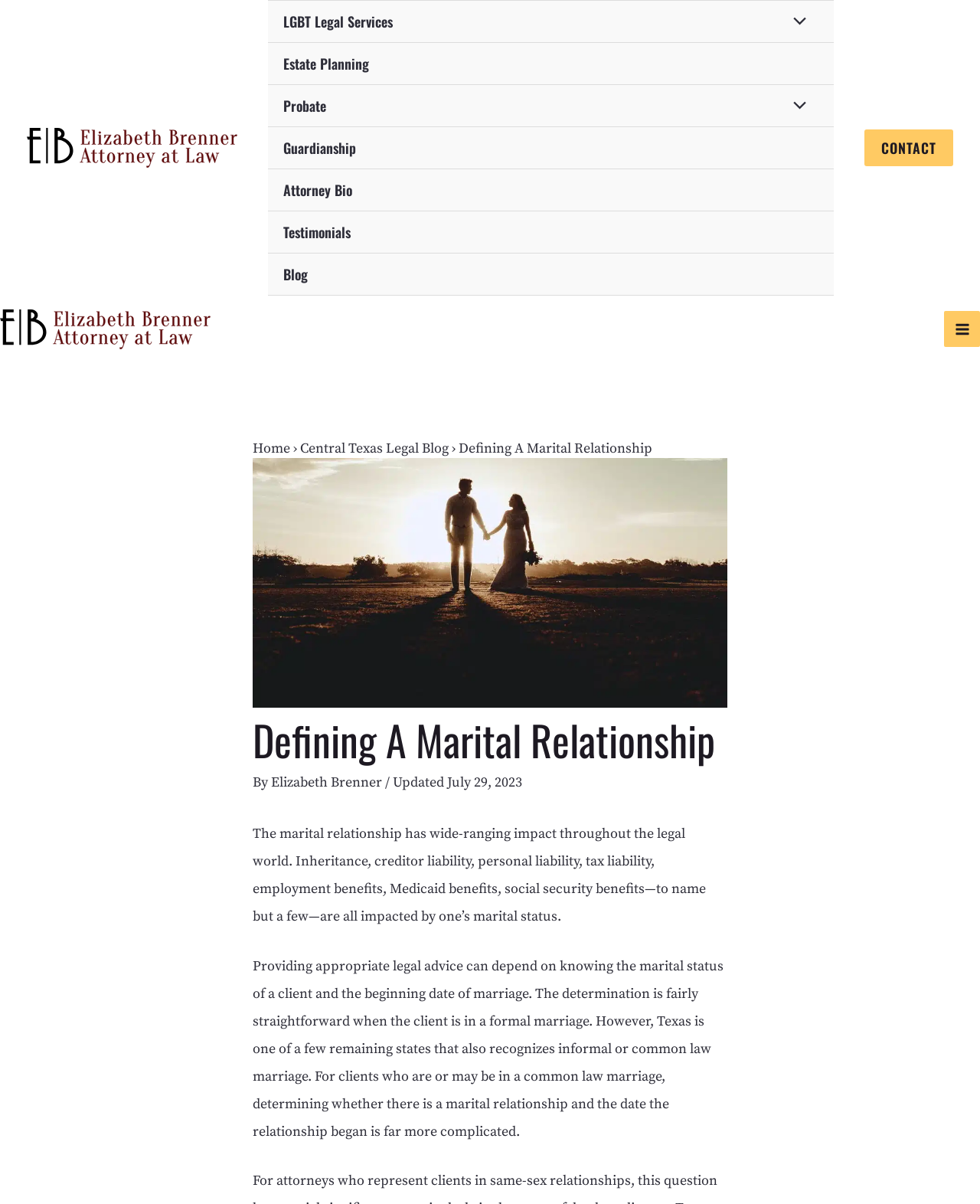Locate the bounding box coordinates of the UI element described by: "alt="Elizabeth Brenner Attorney at Law"". The bounding box coordinates should consist of four float numbers between 0 and 1, i.e., [left, top, right, bottom].

[0.0, 0.265, 0.215, 0.28]